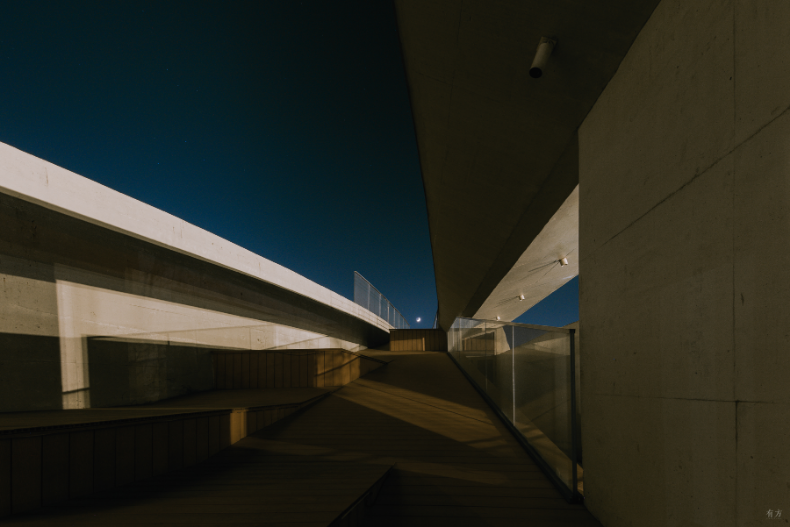Please answer the following question as detailed as possible based on the image: 
What is rising in the distance?

The caption describes the scene as having a deep, dark sky, and in that sky, a softly glowing moon can be seen rising in the distance, adding to the tranquil atmosphere.